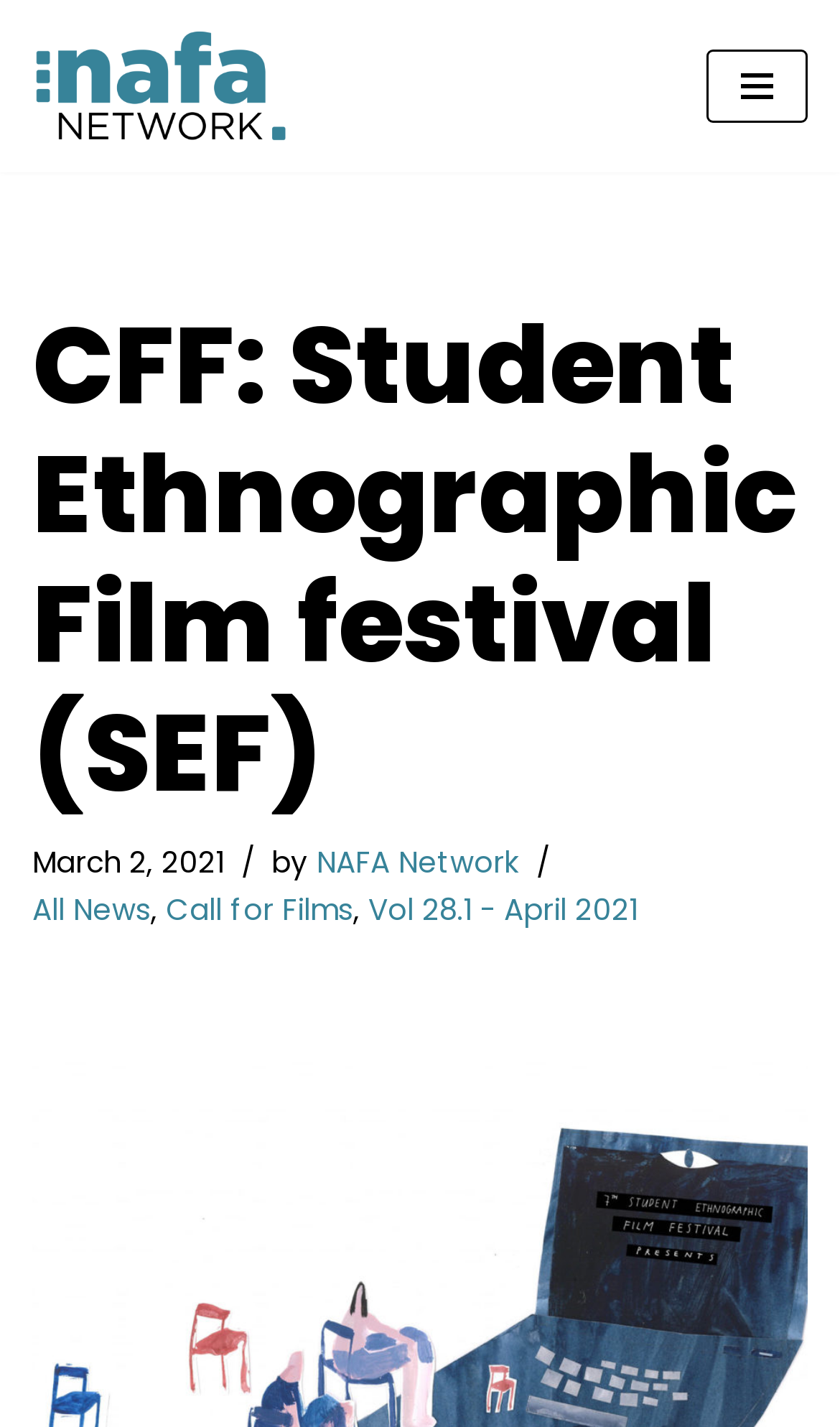Bounding box coordinates are specified in the format (top-left x, top-left y, bottom-right x, bottom-right y). All values are floating point numbers bounded between 0 and 1. Please provide the bounding box coordinate of the region this sentence describes: Vol 28.1 - April 2021

[0.438, 0.623, 0.759, 0.652]